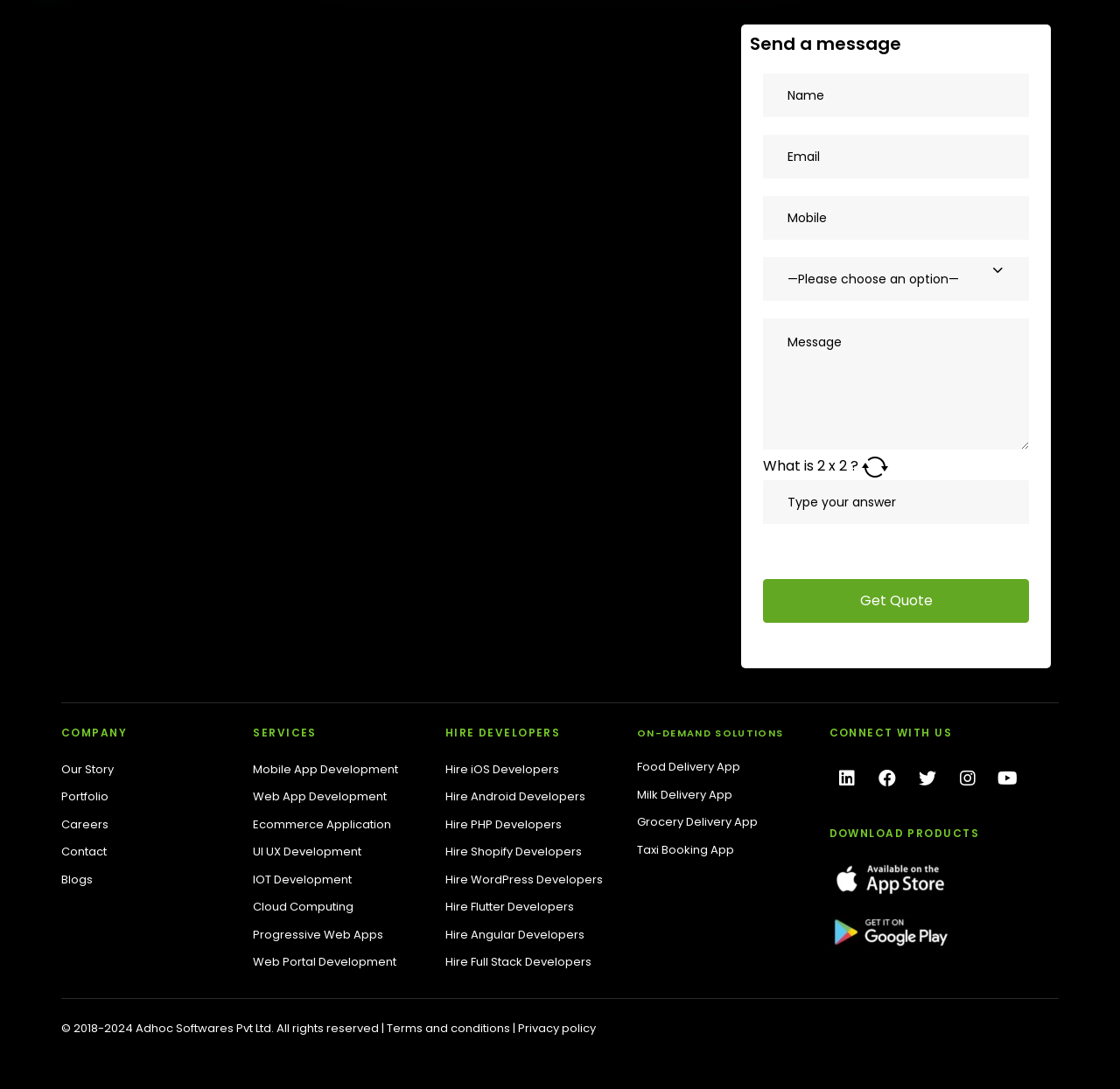Find the bounding box coordinates for the element described here: "Milk Delivery App".

[0.569, 0.722, 0.717, 0.738]